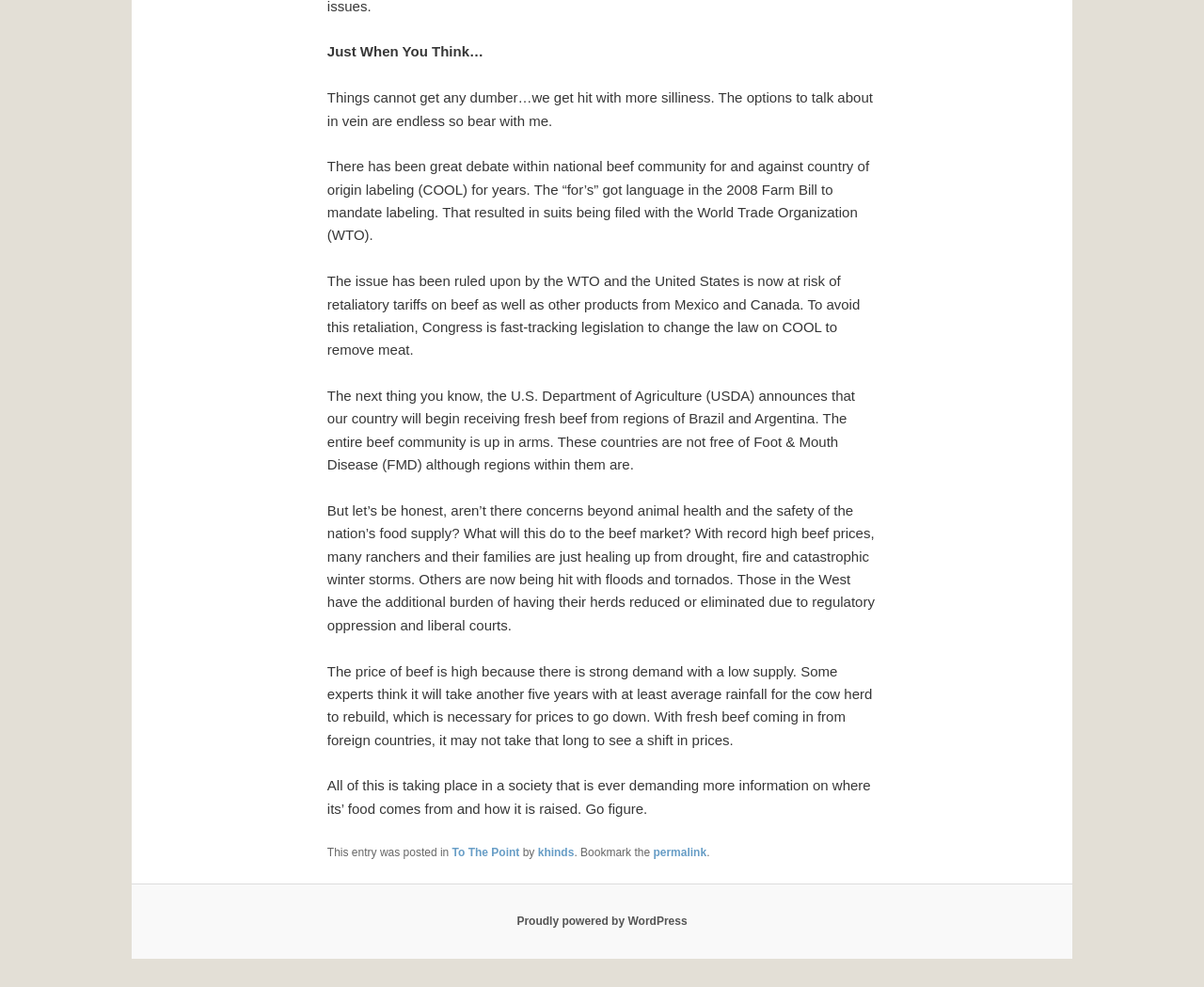What is the topic of the article?
Using the visual information, respond with a single word or phrase.

Country of origin labeling for beef